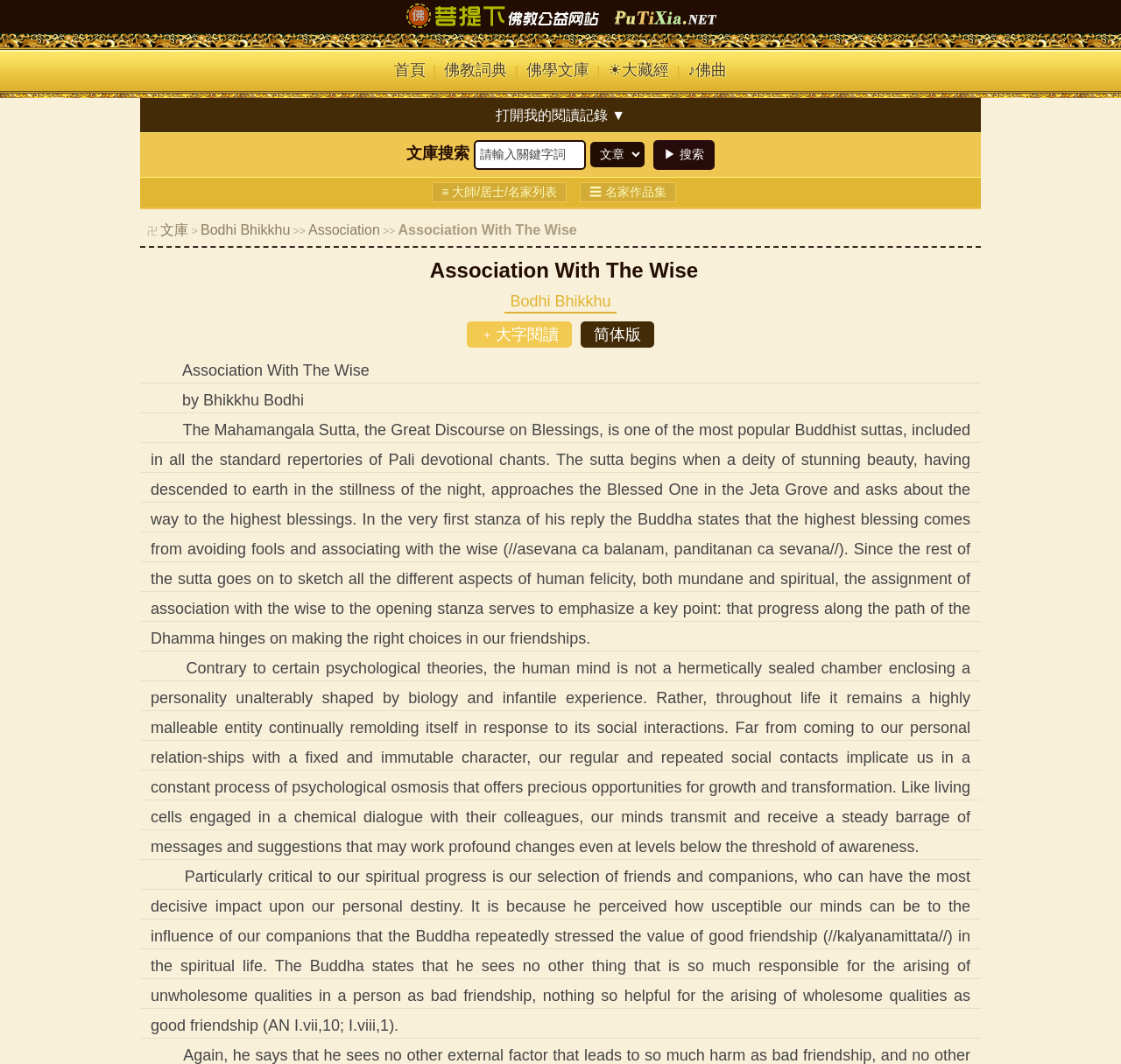What is the importance of good friendship in the spiritual life?
Refer to the image and provide a concise answer in one word or phrase.

It helps in the arising of wholesome qualities